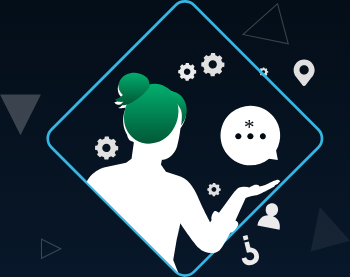Give a short answer using one word or phrase for the question:
What is the purpose of the speech bubble?

Conversation or customer service